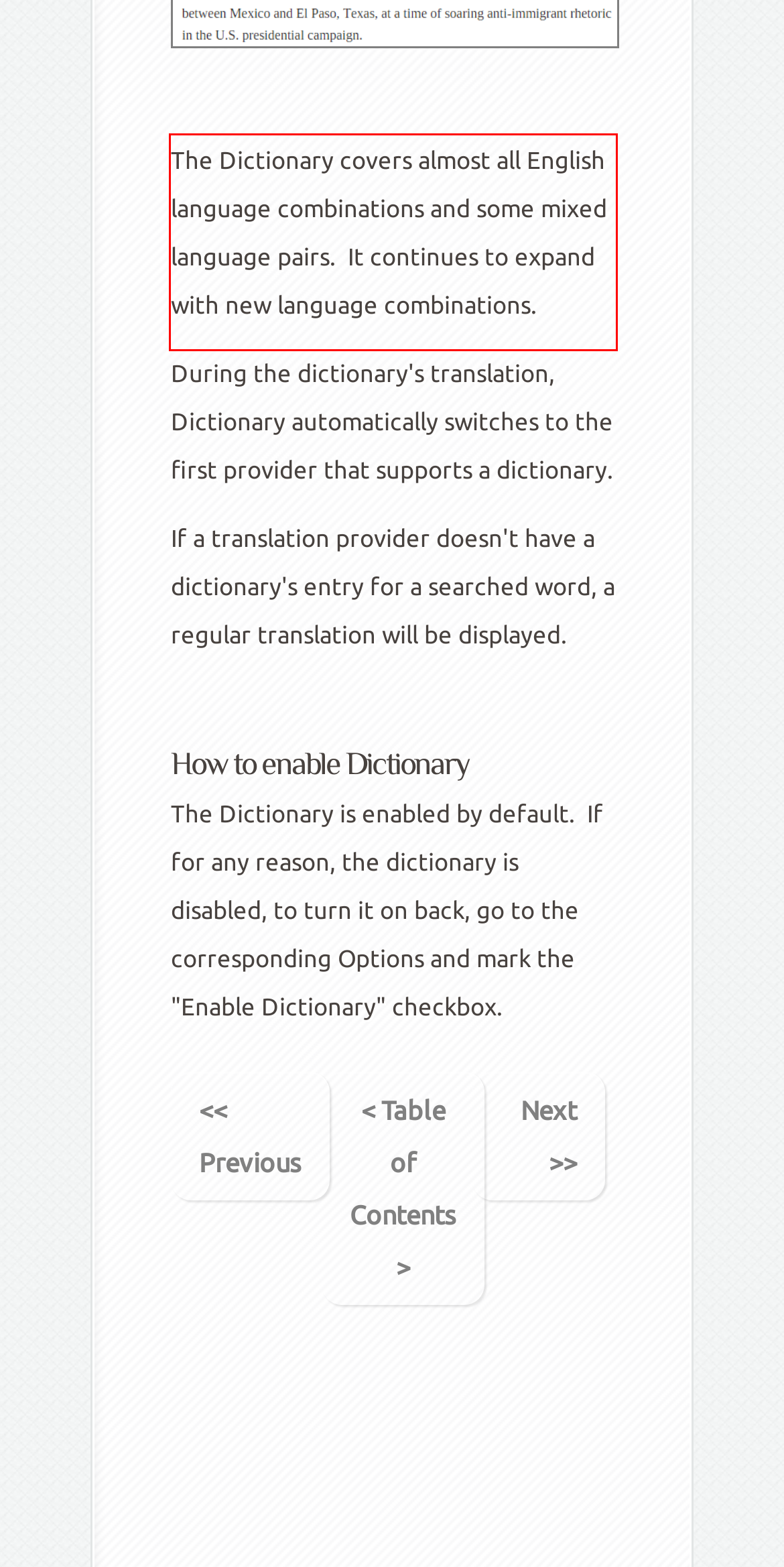Analyze the screenshot of the webpage that features a red bounding box and recognize the text content enclosed within this red bounding box.

The Dictionary covers almost all English language combinations and some mixed language pairs. It continues to expand with new language combinations.